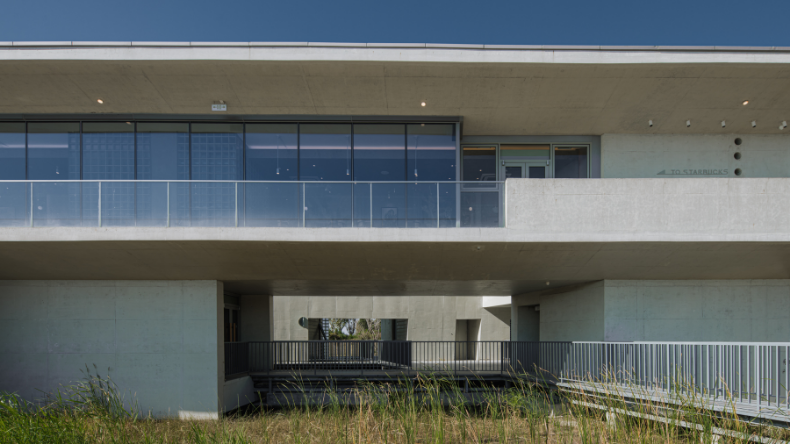By analyzing the image, answer the following question with a detailed response: What type of landscape surrounds the building?

The caption clearly states that the building is situated in a 'wetland landscape', indicating that the surrounding environment is a wetland area.